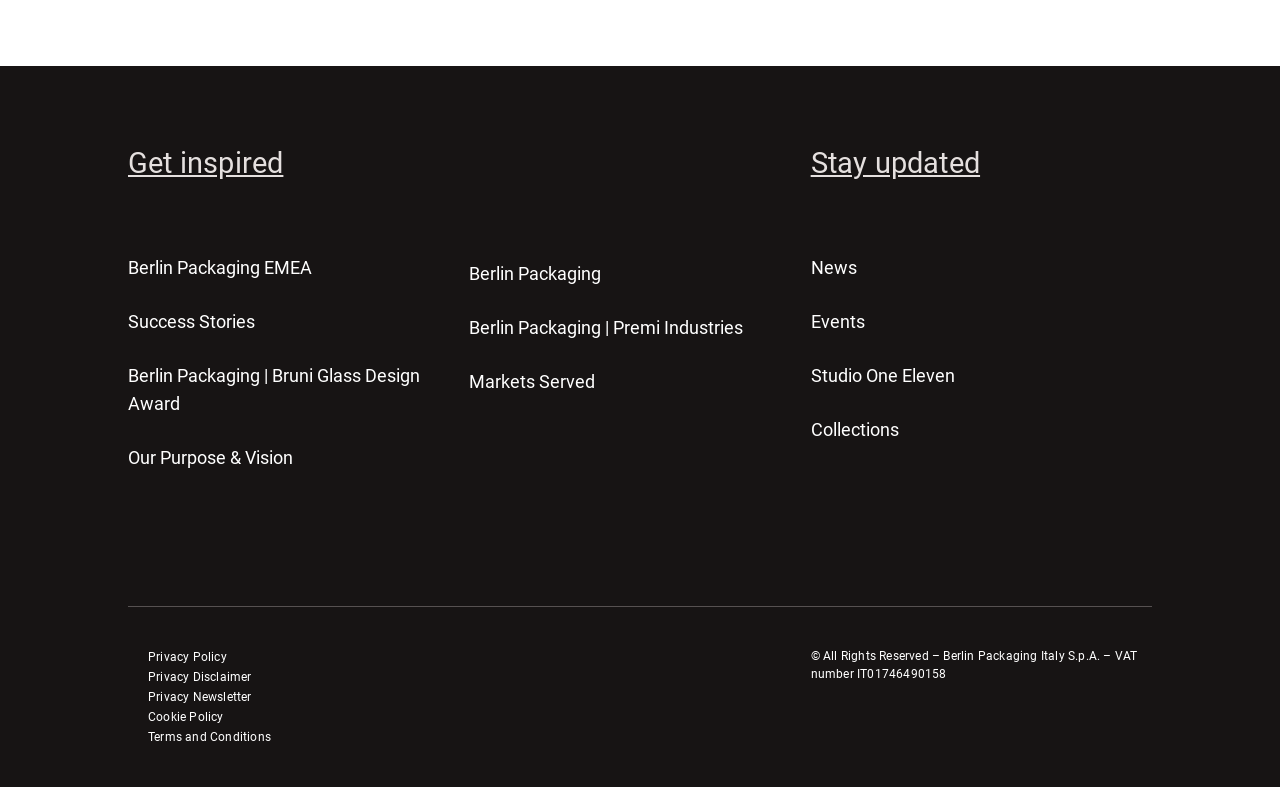Please determine the bounding box coordinates for the element that should be clicked to follow these instructions: "Read 'Success Stories'".

[0.1, 0.375, 0.359, 0.444]